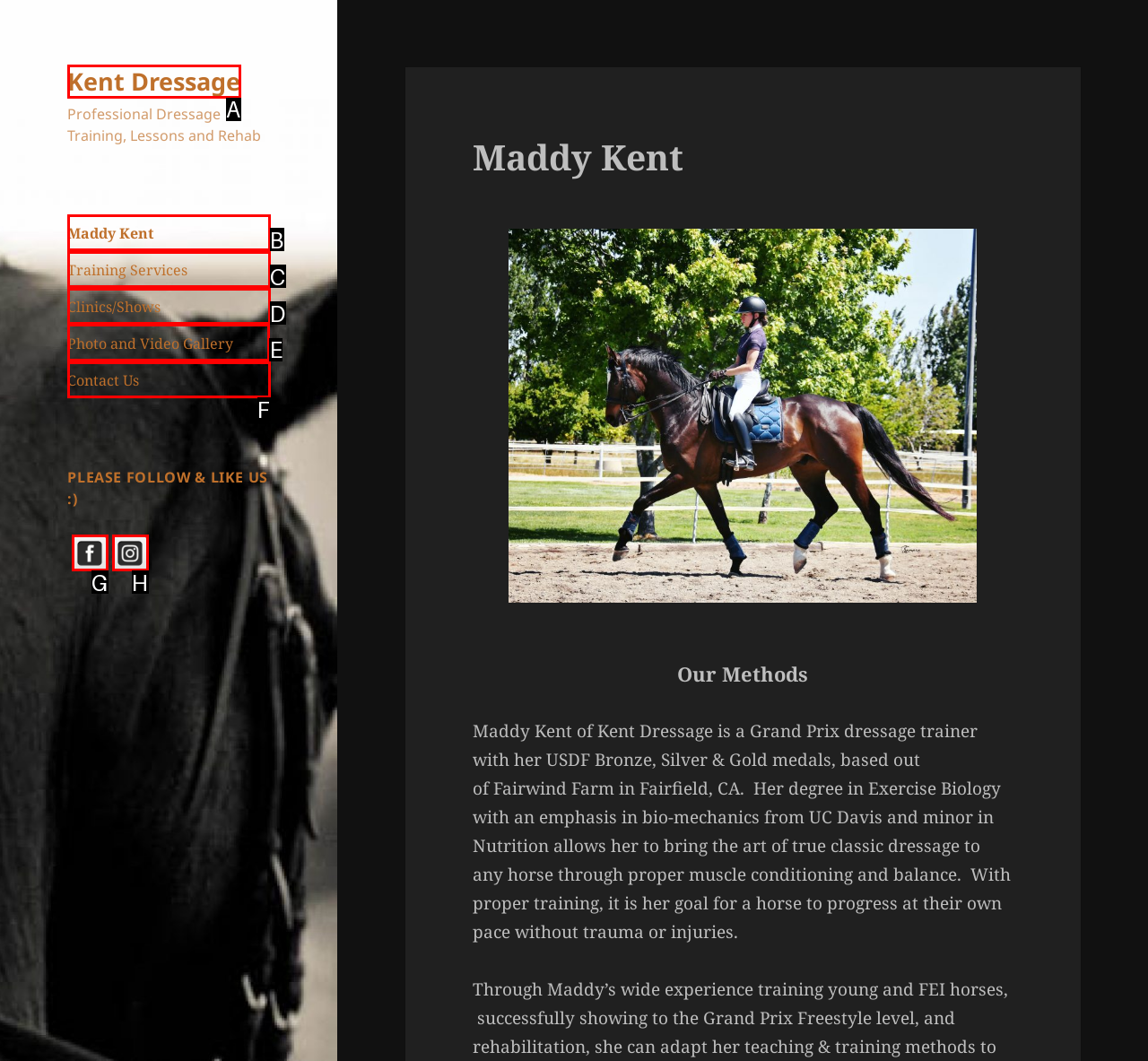Select the HTML element to finish the task: view photo and video gallery Reply with the letter of the correct option.

E